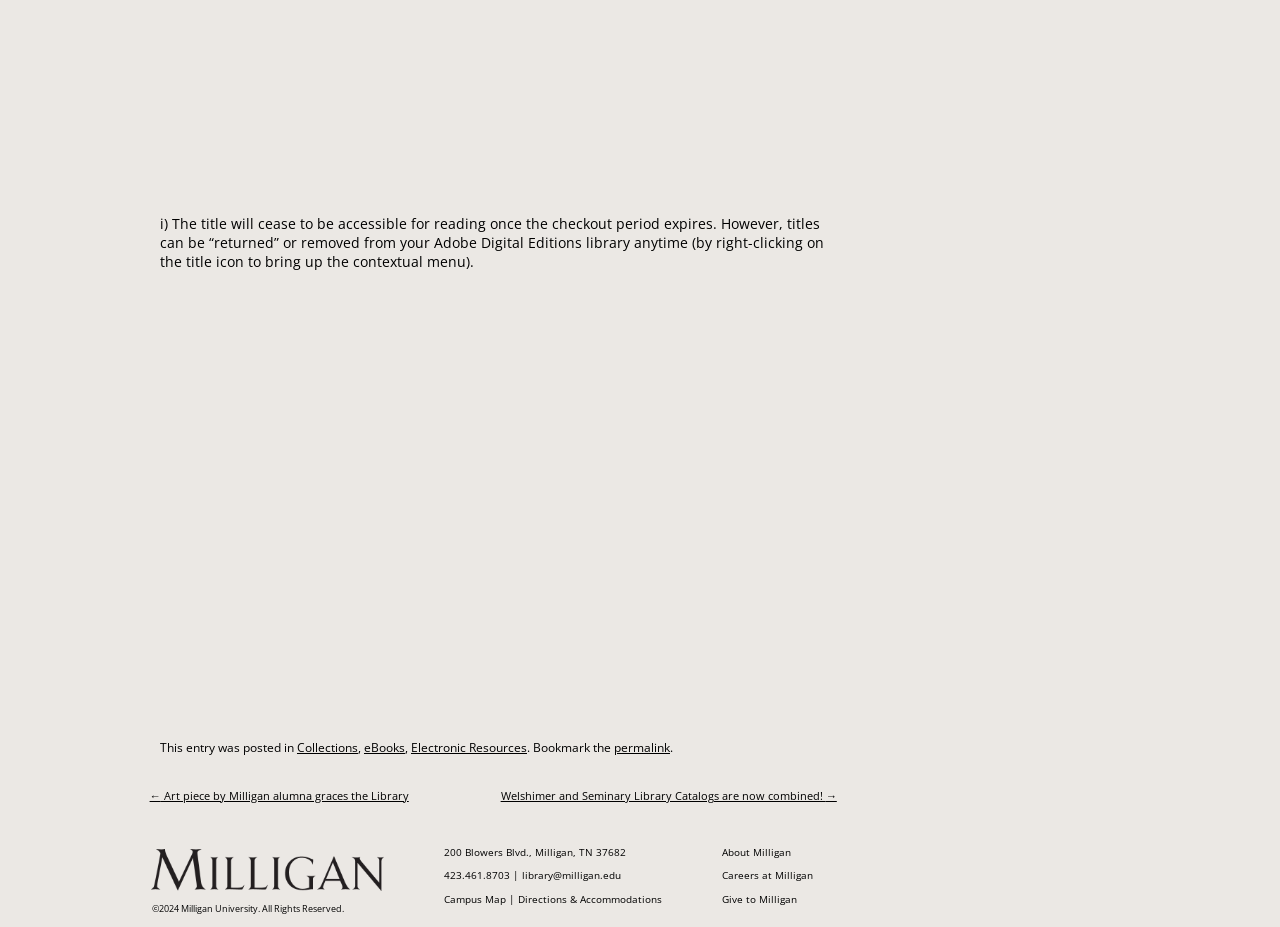Find the bounding box coordinates of the element to click in order to complete the given instruction: "Click the 'Campus Map' link."

[0.347, 0.962, 0.395, 0.977]